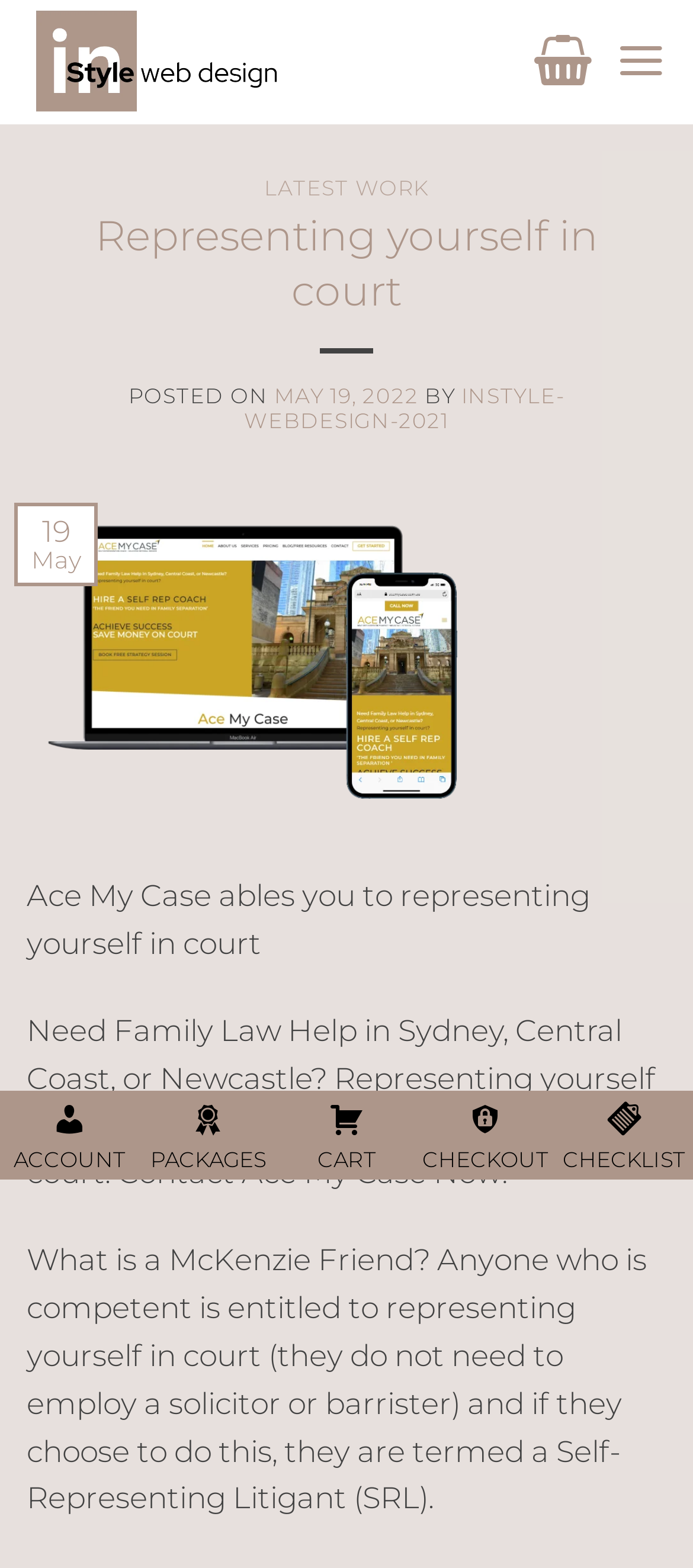Extract the bounding box coordinates of the UI element described by: "May 19, 2022". The coordinates should include four float numbers ranging from 0 to 1, e.g., [left, top, right, bottom].

[0.396, 0.245, 0.604, 0.261]